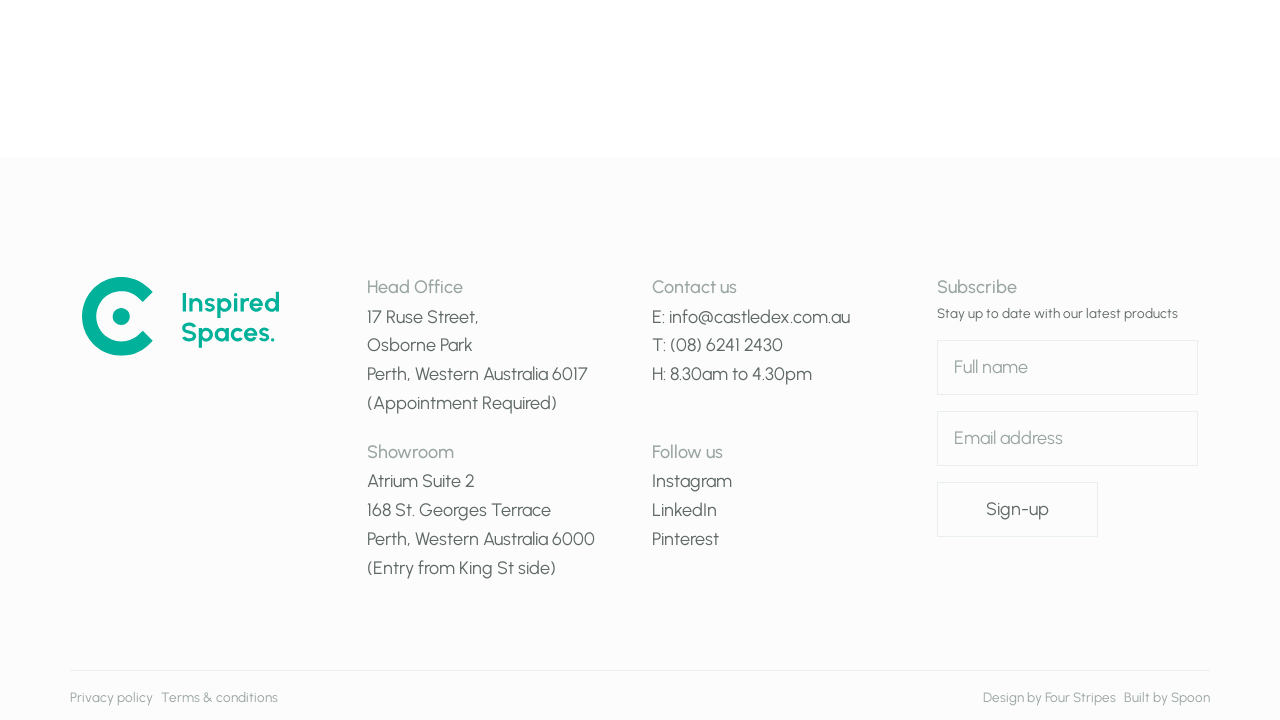Locate the bounding box of the UI element based on this description: "Pinterest". Provide four float numbers between 0 and 1 as [left, top, right, bottom].

[0.509, 0.733, 0.562, 0.764]